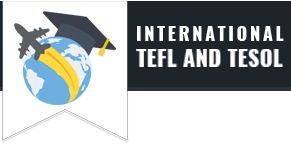What is the organization's commitment?
Using the details shown in the screenshot, provide a comprehensive answer to the question.

The bold text 'INTERNATIONAL TEFL AND TESOL' is set against a dark background, which reinforces the organization's commitment to providing high-quality certifications for teaching English as a foreign language. This suggests that the organization is dedicated to maintaining high standards in its certifications.